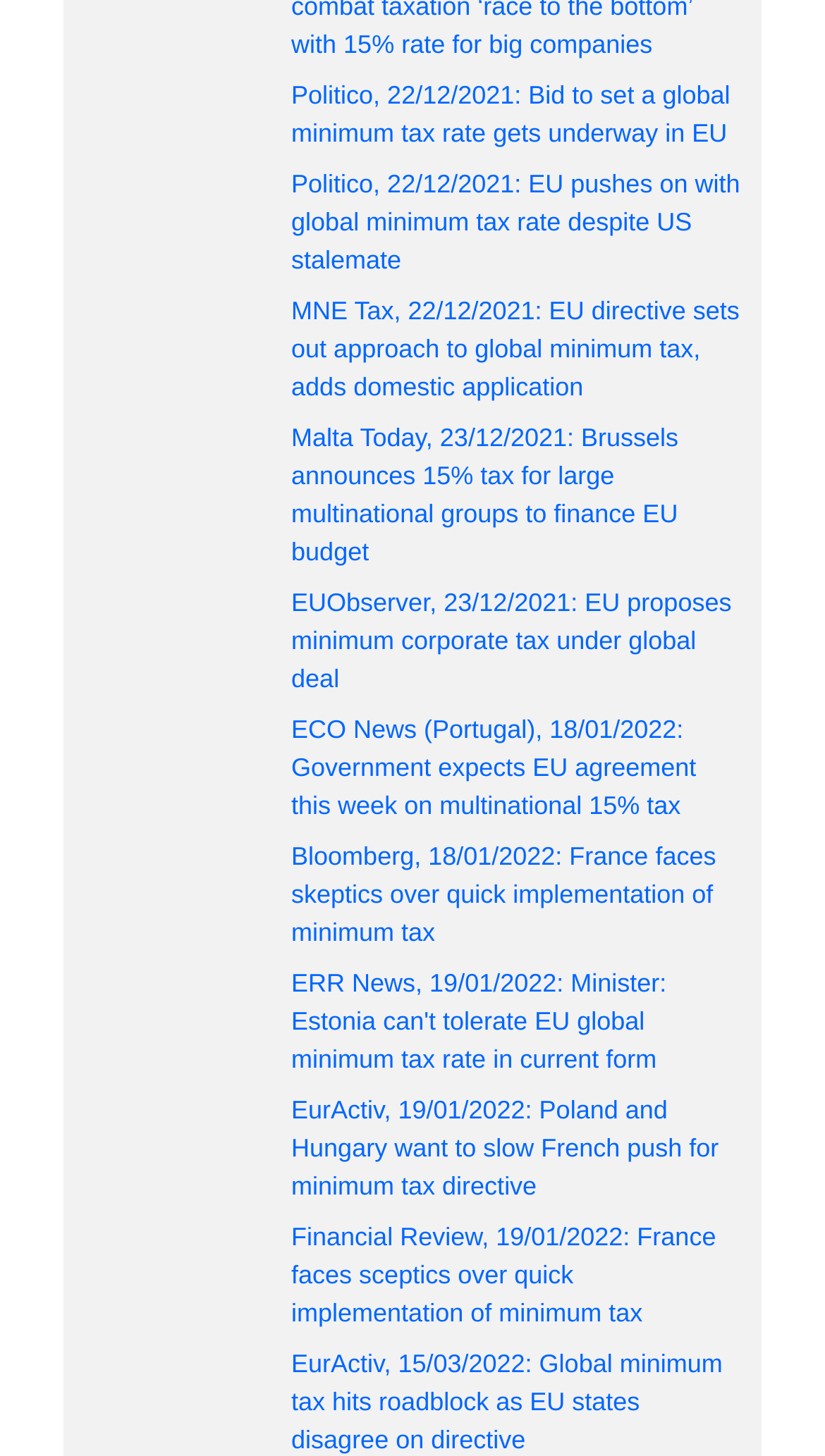Give a short answer using one word or phrase for the question:
What is the earliest date of the news articles?

22/12/2021